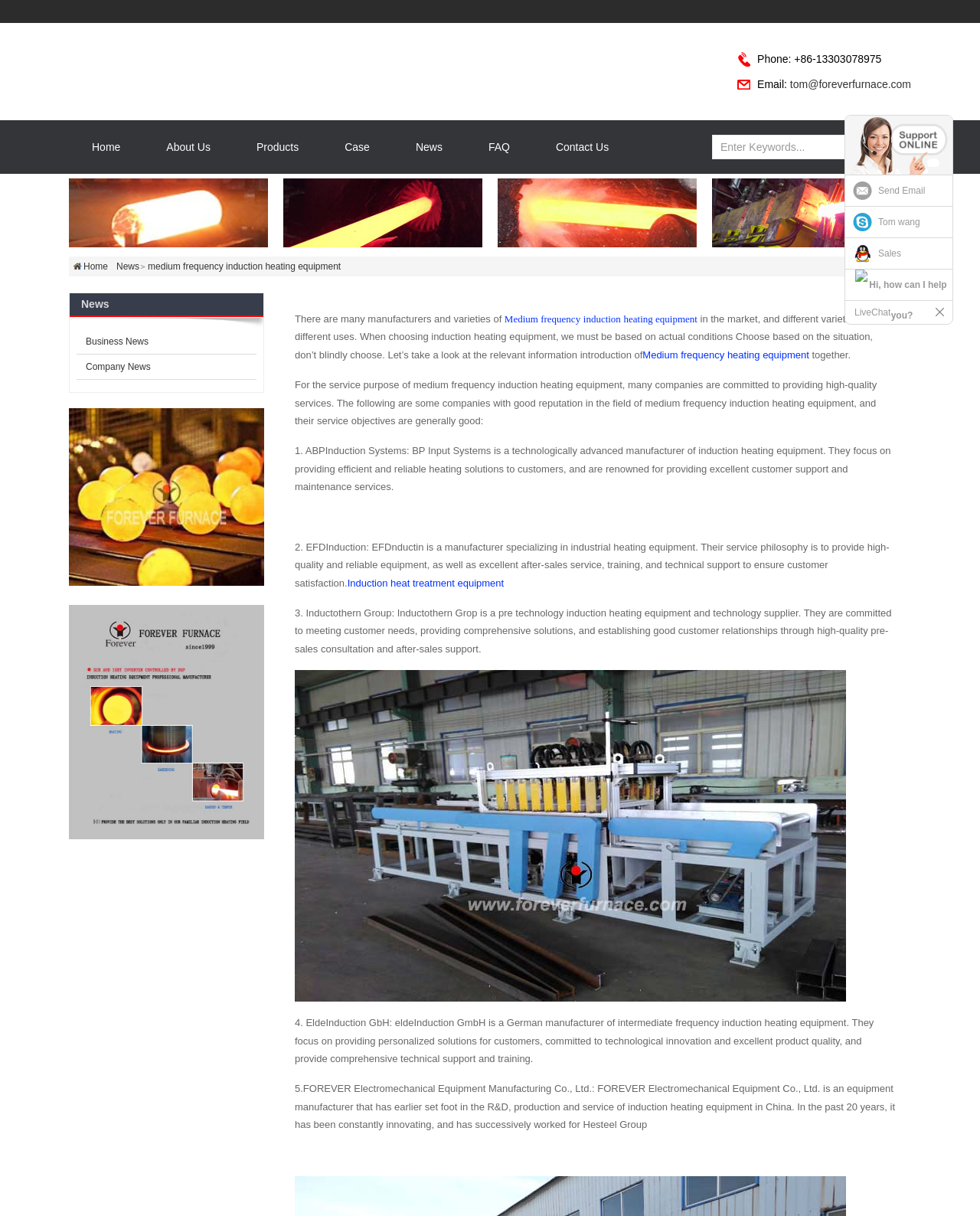Identify the bounding box coordinates of the region that needs to be clicked to carry out this instruction: "Click the 'Send Email' link". Provide these coordinates as four float numbers ranging from 0 to 1, i.e., [left, top, right, bottom].

[0.862, 0.144, 0.972, 0.169]